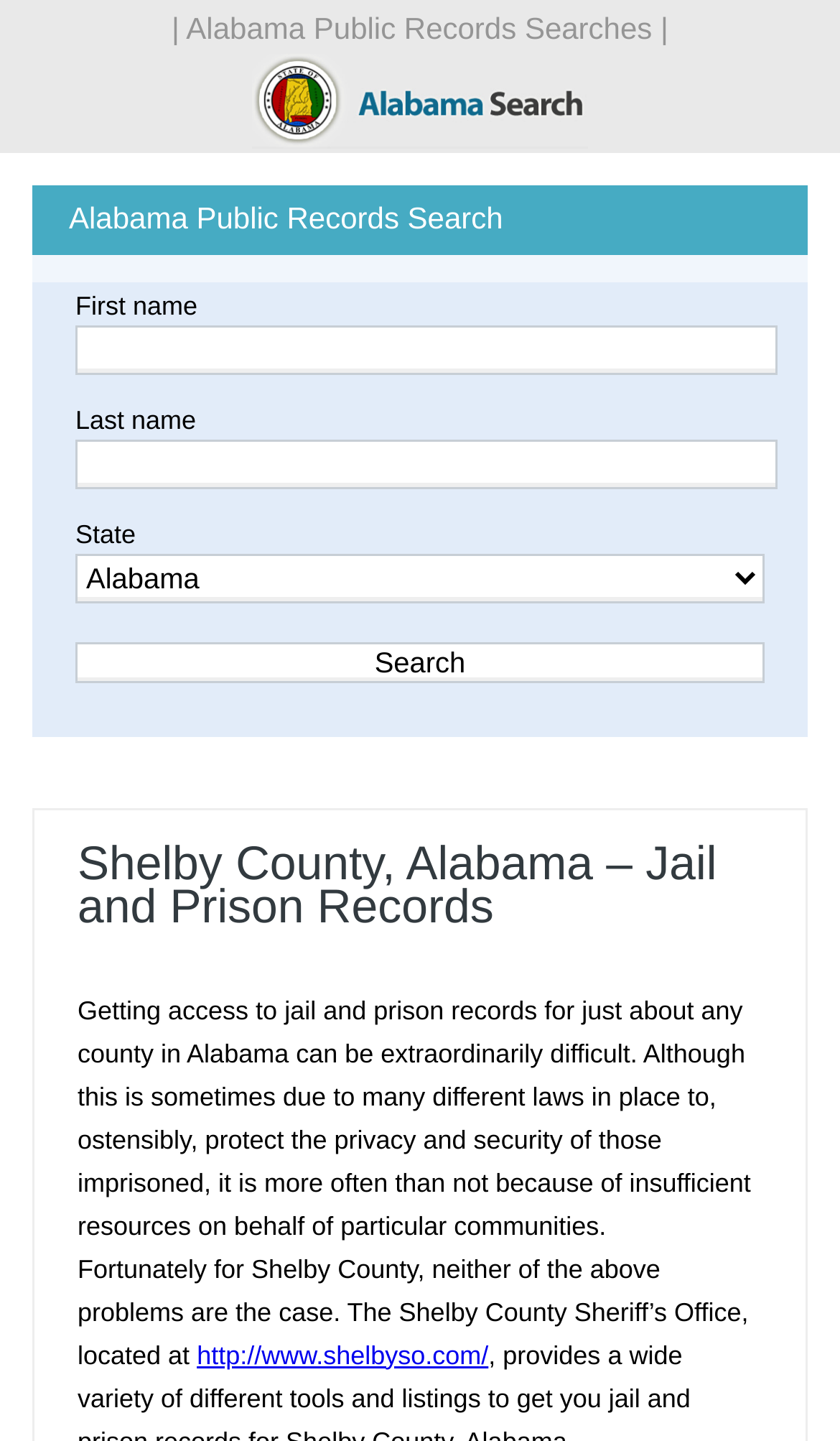Examine the screenshot and answer the question in as much detail as possible: What is the name of the county being searched?

The webpage is specifically focused on searching jail and prison records in Shelby County, Alabama. This is evident from the heading 'Shelby County, Alabama – Jail and Prison Records' and the mention of the Shelby County Sheriff's Office.